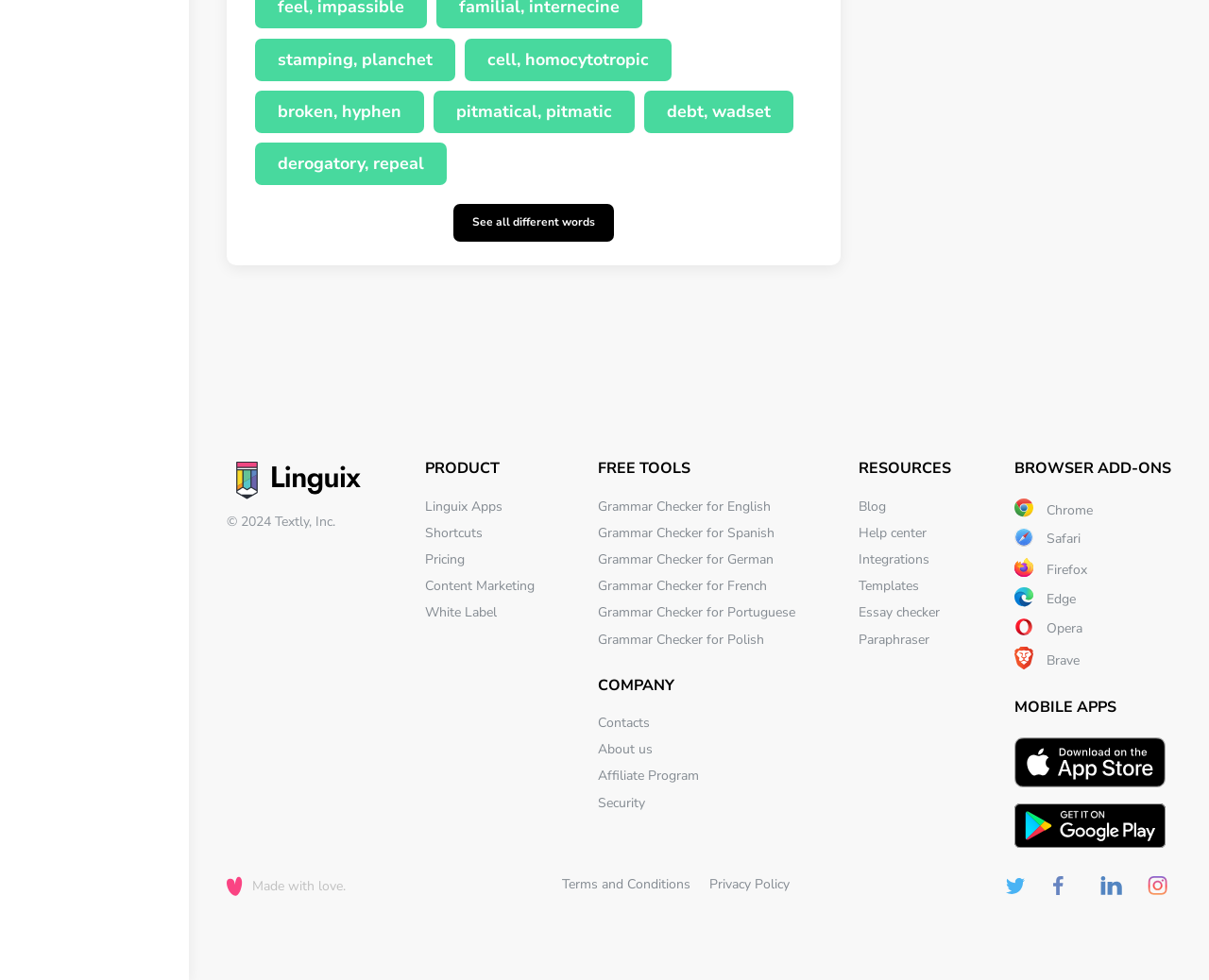Please locate the bounding box coordinates of the element that should be clicked to achieve the given instruction: "View all different words".

[0.375, 0.208, 0.508, 0.247]